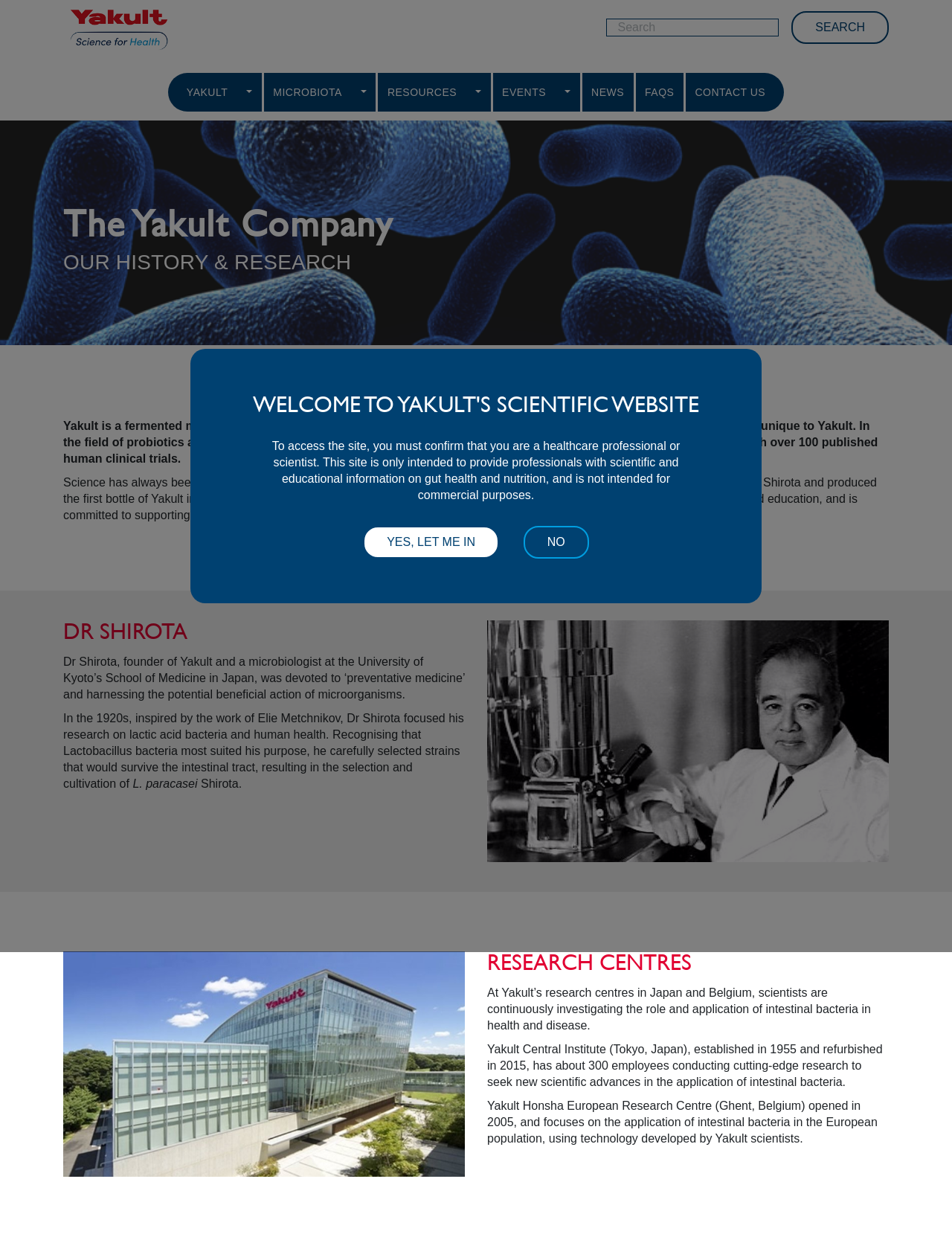Find the bounding box coordinates of the element to click in order to complete the given instruction: "Click on Contact Us."

[0.72, 0.059, 0.824, 0.09]